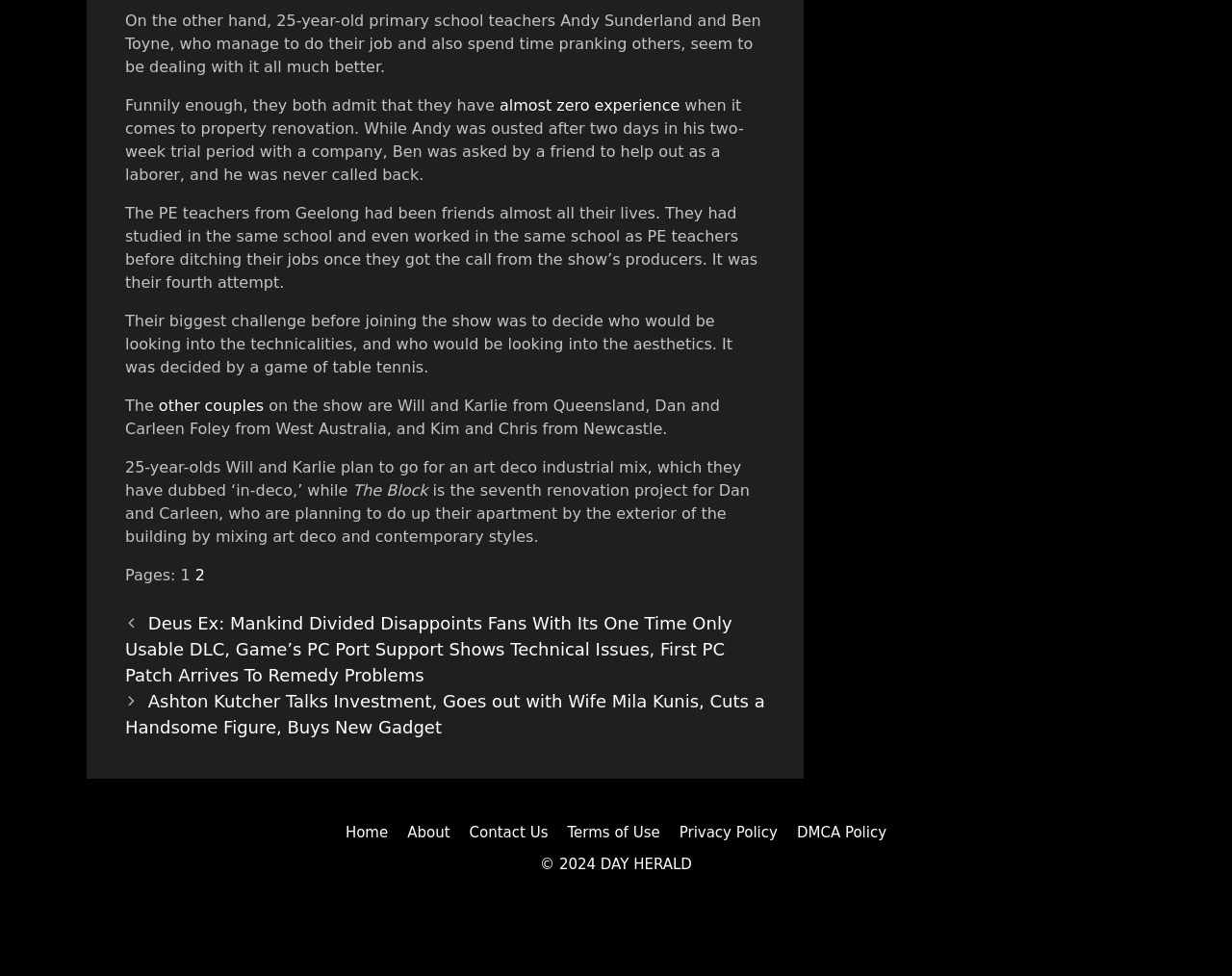What is the name of the style that Will and Karlie plan to use for their renovation?
From the image, respond using a single word or phrase.

In-deco